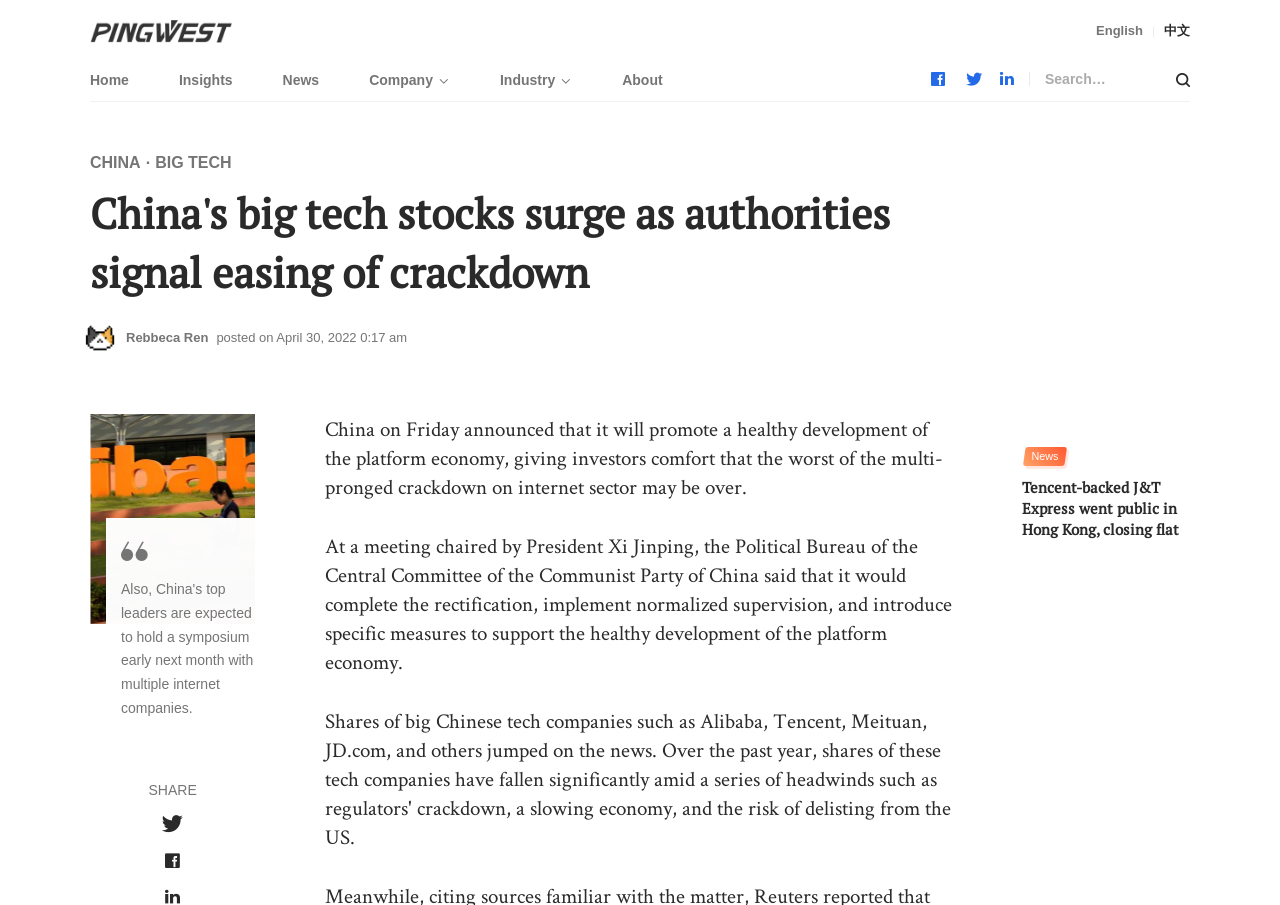Find the bounding box coordinates of the clickable element required to execute the following instruction: "Check out Tencent-backed J&T Express's IPO news". Provide the coordinates as four float numbers between 0 and 1, i.e., [left, top, right, bottom].

[0.798, 0.527, 0.93, 0.596]